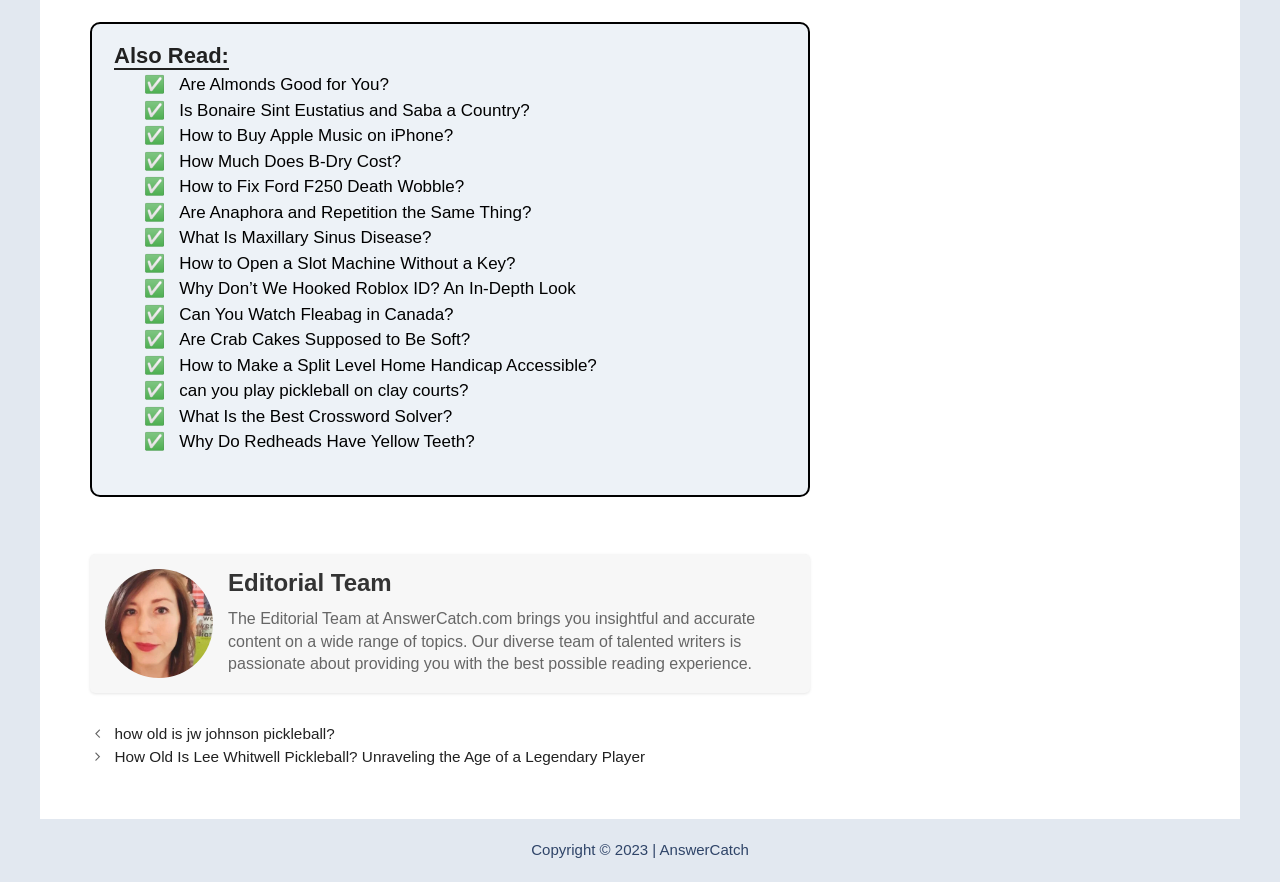Determine the bounding box coordinates for the area that needs to be clicked to fulfill this task: "Contact us". The coordinates must be given as four float numbers between 0 and 1, i.e., [left, top, right, bottom].

None